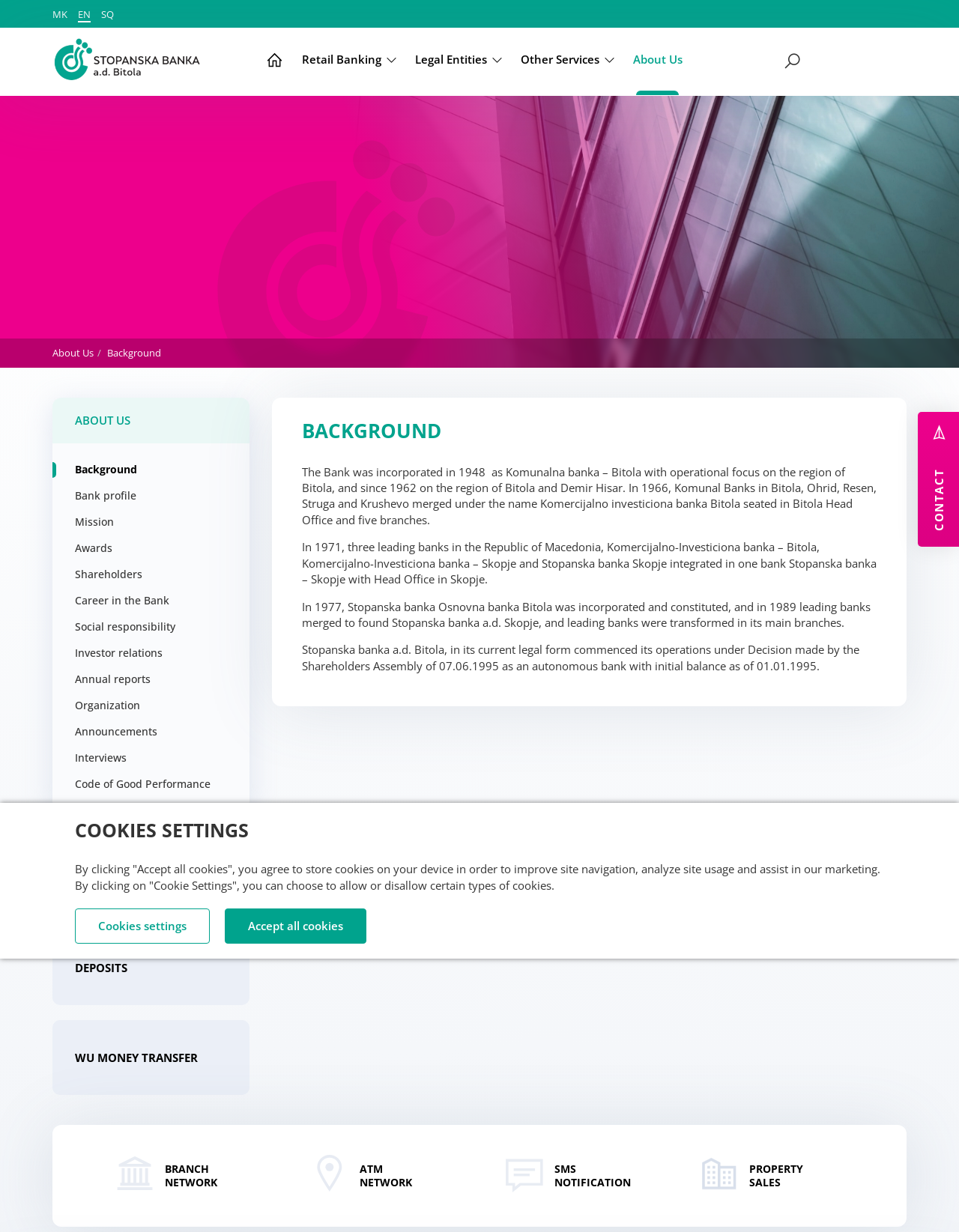Elaborate on the different components and information displayed on the webpage.

This webpage appears to be the official website of a bank, specifically the "About Us" or "Background" section. At the top, there is a header with links to switch between languages, including Macedonian, English, and Albanian. Below this, there is a navigation menu with buttons for "Retail Banking", "Legal Entities", "Other Services", and "About Us", each with a dropdown menu.

On the left side of the page, there is a search bar with a magnifying glass icon. Below this, there is a section with links to various pages, including "About Us", "Bank Profile", "Mission", "Awards", and more.

The main content of the page is divided into sections, each with a heading. The first section is "Background", which provides a brief history of the bank, including its incorporation in 1948 and subsequent mergers and transformations. The text is divided into four paragraphs, each describing a different period in the bank's history.

Below this, there are sections for "Payment Cards", "Deposits", and "WU Money Transfer", each with a heading and a link to a related page. Further down, there are sections for "Branch Network", "ATM Network", "SMS Notification", and "Property Sales", each with a heading, a link, and an image.

At the bottom of the page, there is a section for "Cookies Settings", which explains how the website uses cookies and allows users to customize their cookie settings.

Throughout the page, there are various images, including a logo for the bank and icons for the search bar and navigation menu. The overall layout is organized and easy to navigate, with clear headings and concise text.